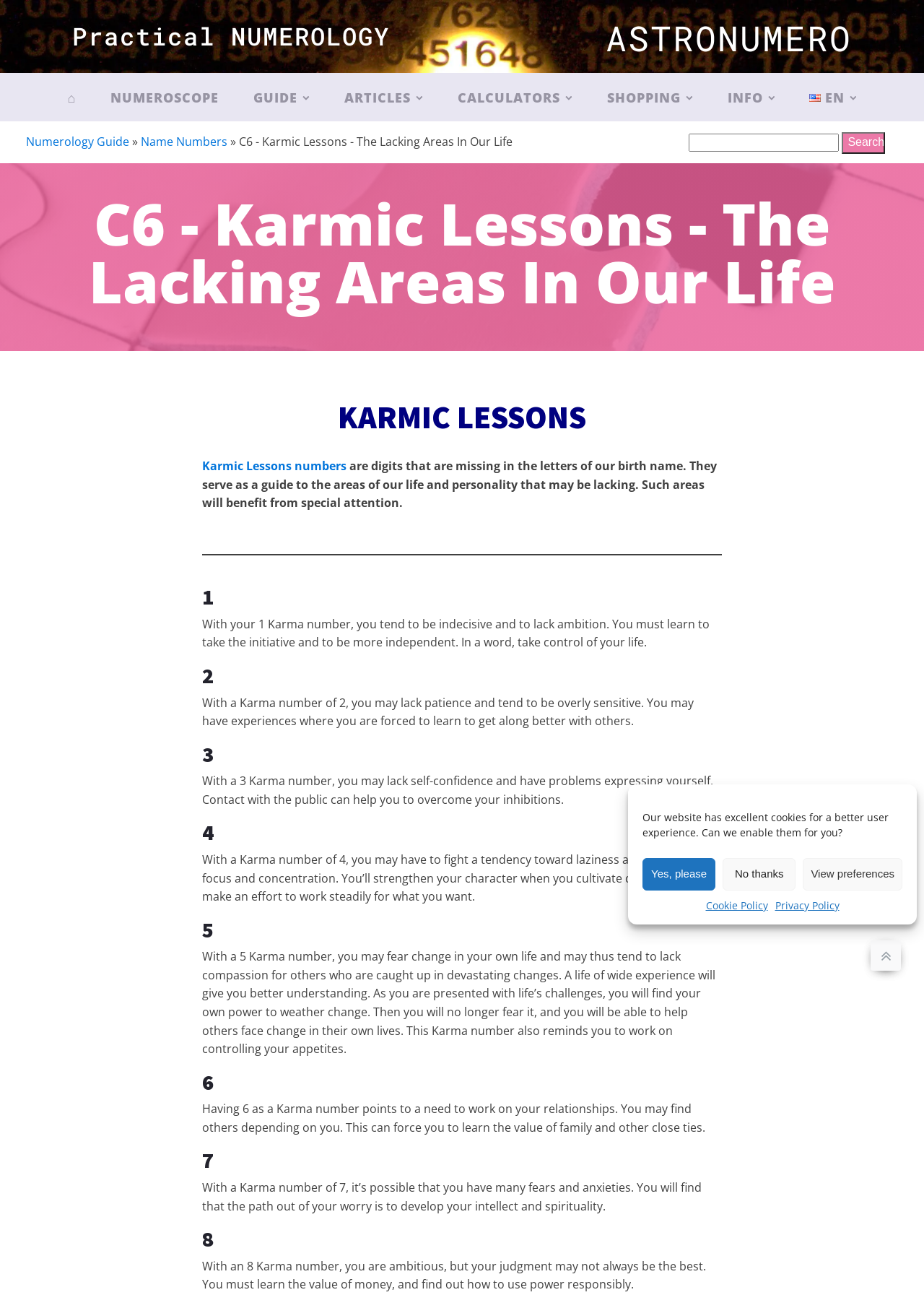Is there a search function on this webpage?
Using the image, respond with a single word or phrase.

Yes